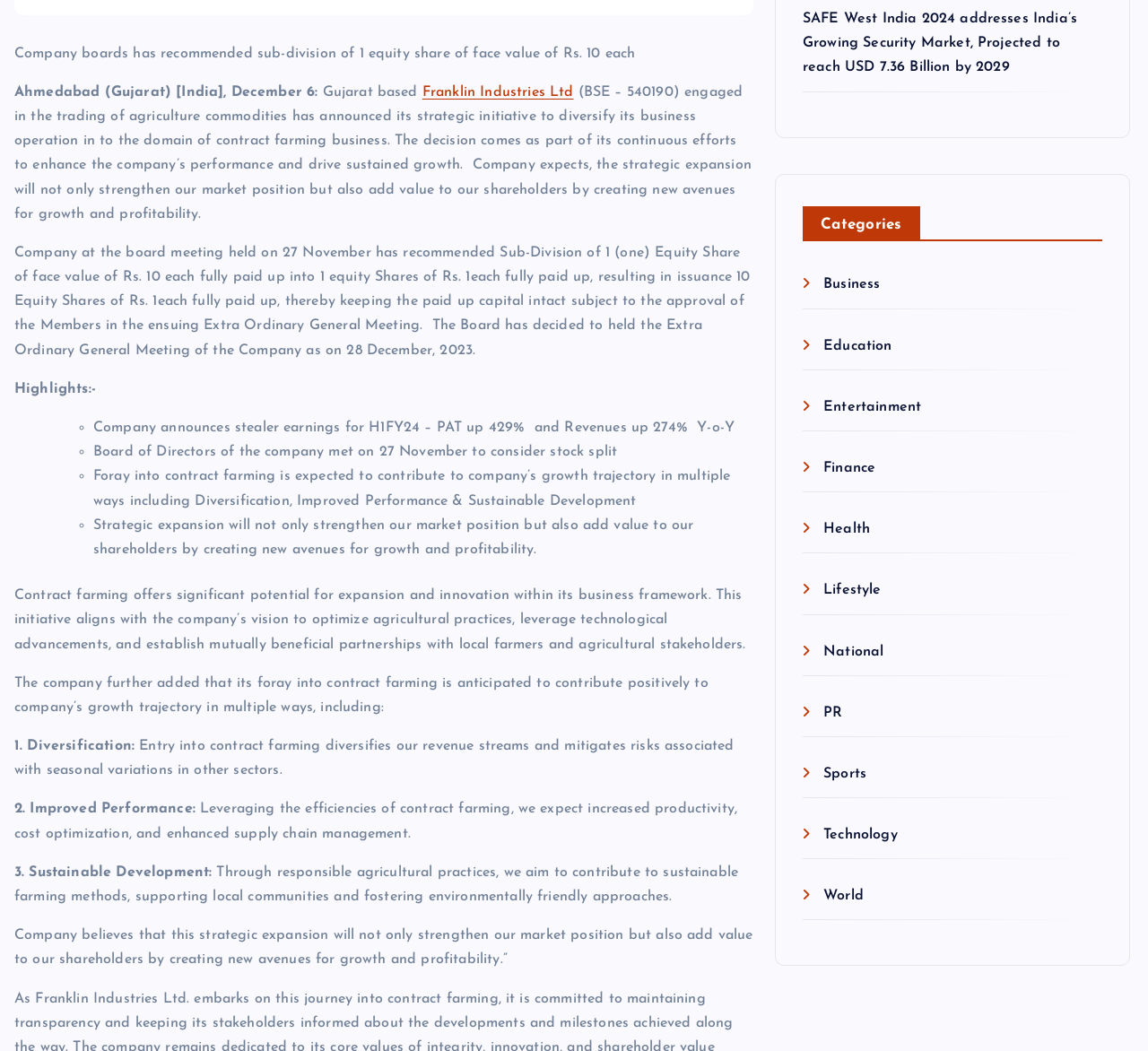Please predict the bounding box coordinates (top-left x, top-left y, bottom-right x, bottom-right y) for the UI element in the screenshot that fits the description: OCS

None